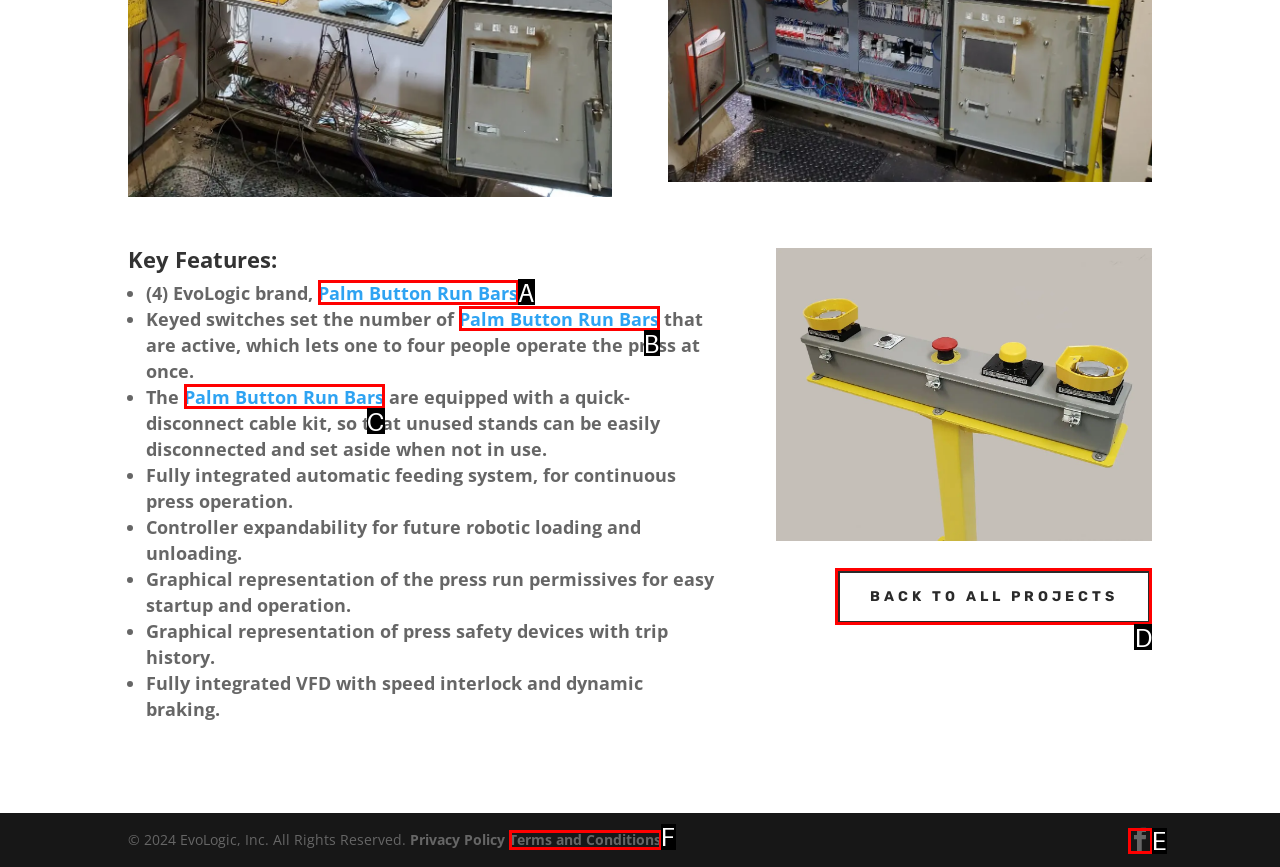Select the HTML element that corresponds to the description: Directory of Experts. Reply with the letter of the correct option.

None